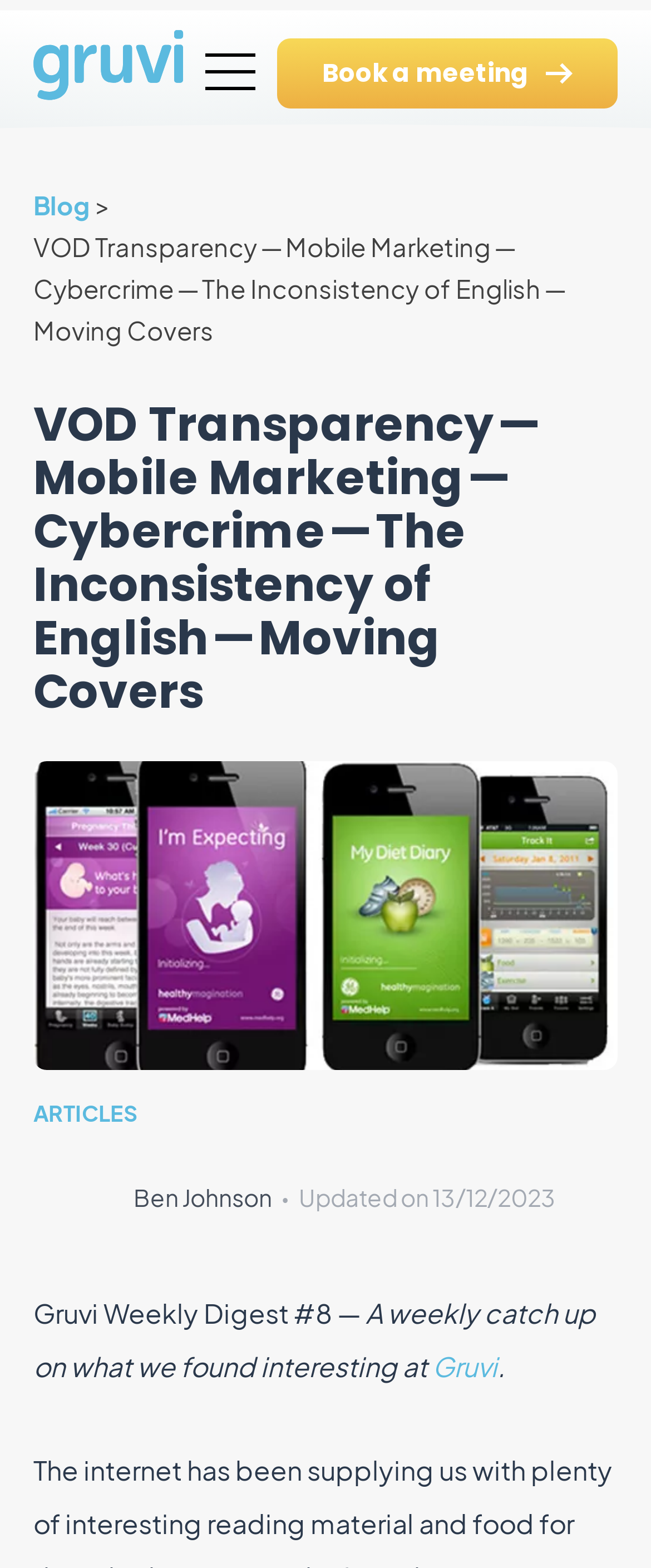Determine the title of the webpage and give its text content.

VOD Transparency — Mobile Marketing — Cybercrime — The Inconsistency of English — Moving Covers